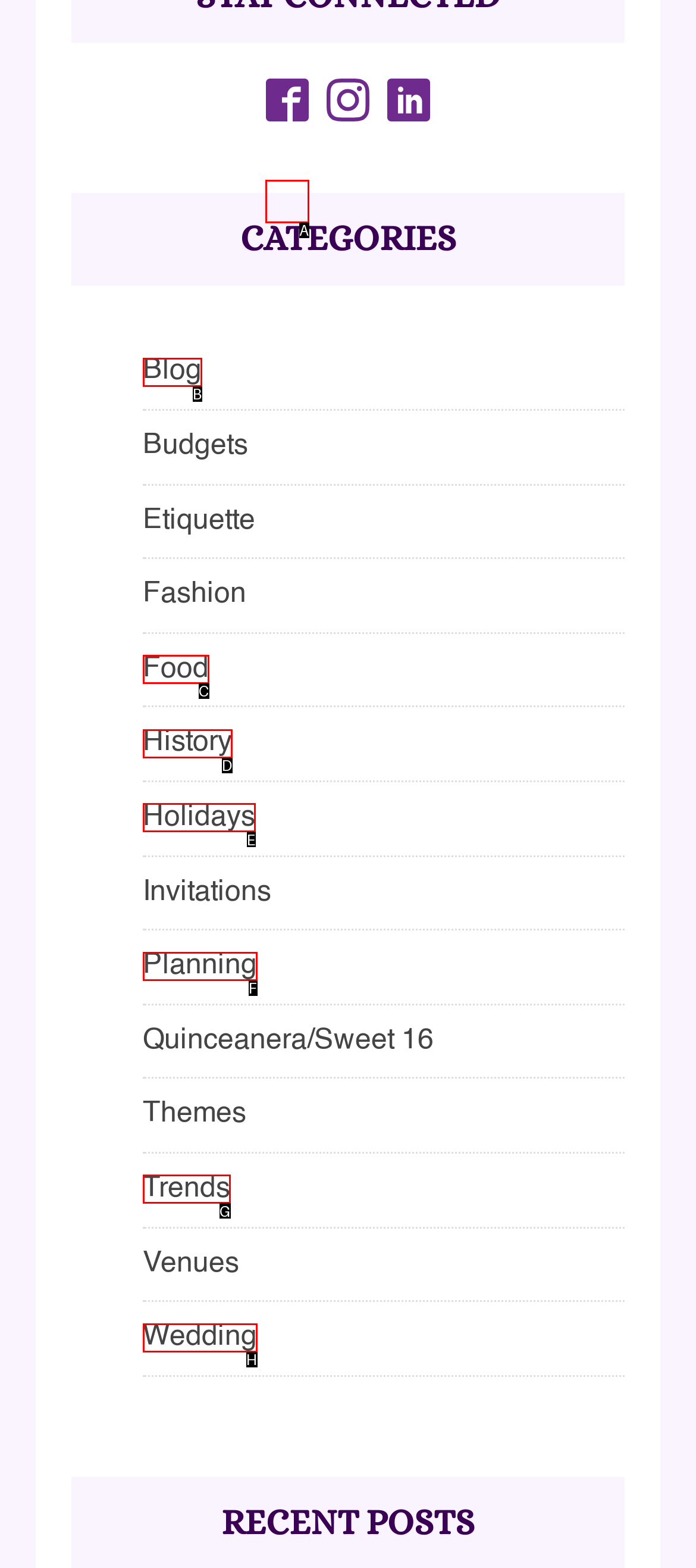Choose the HTML element you need to click to achieve the following task: Visit our Facebook
Respond with the letter of the selected option from the given choices directly.

A